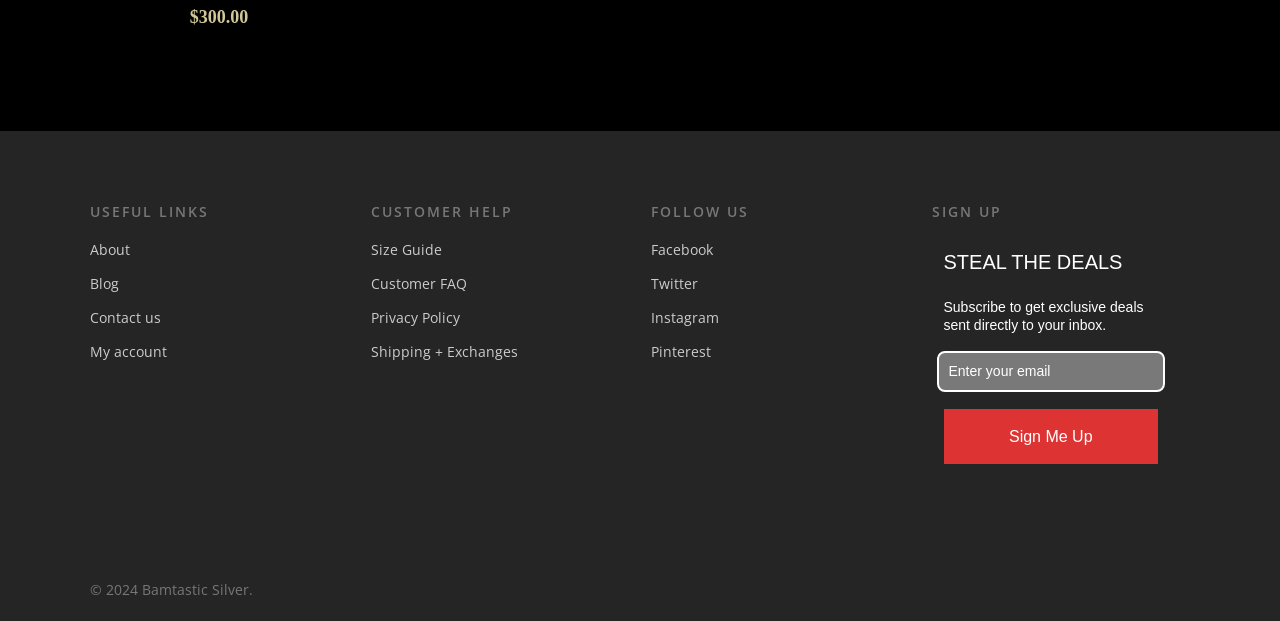Give a concise answer using only one word or phrase for this question:
What year is the copyright for?

2024